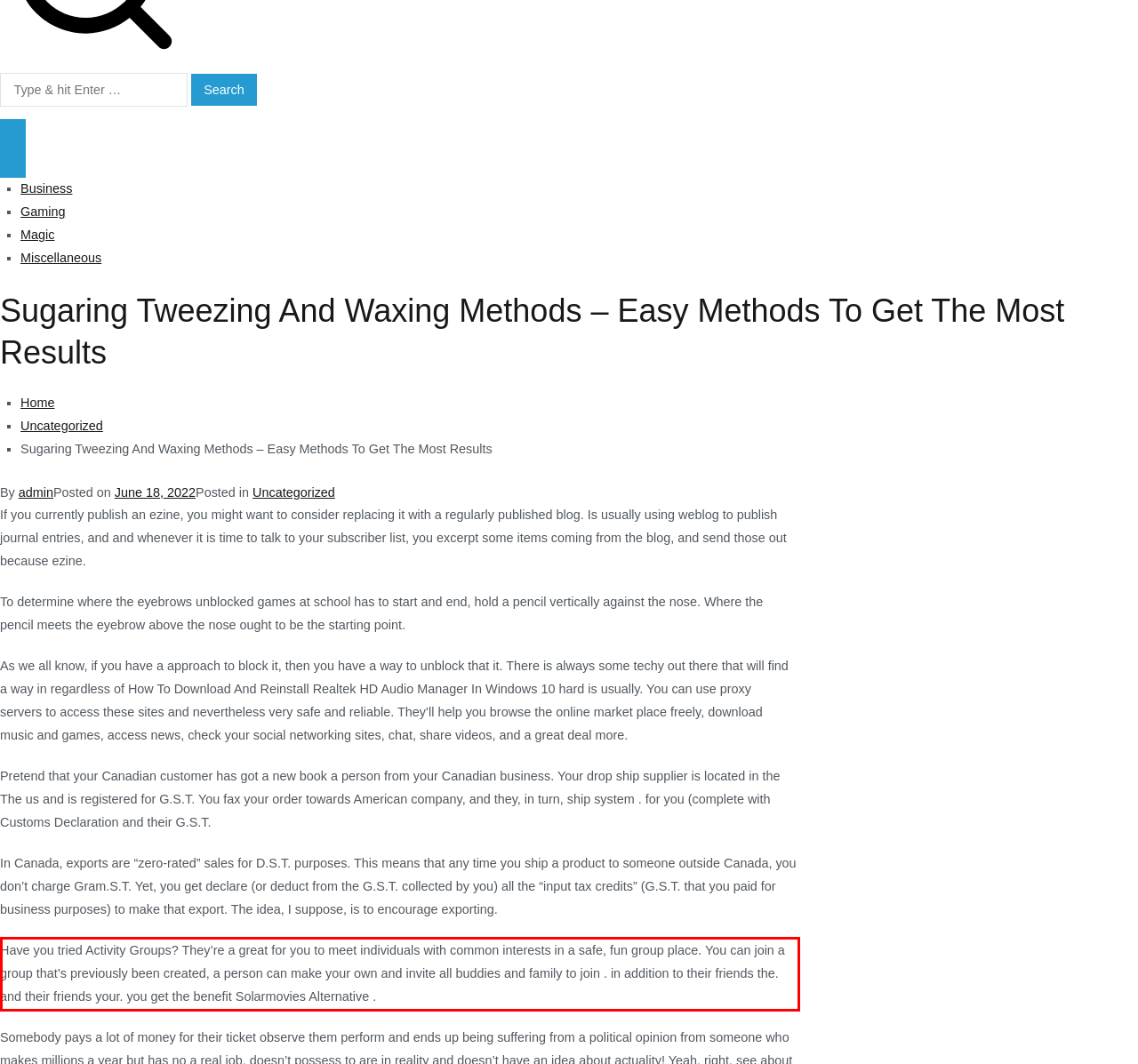Using OCR, extract the text content found within the red bounding box in the given webpage screenshot.

Have you tried Activity Groups? They’re a great for you to meet individuals with common interests in a safe, fun group place. You can join a group that’s previously been created, a person can make your own and invite all buddies and family to join . in addition to their friends the. and their friends your. you get the benefit Solarmovies Alternative .